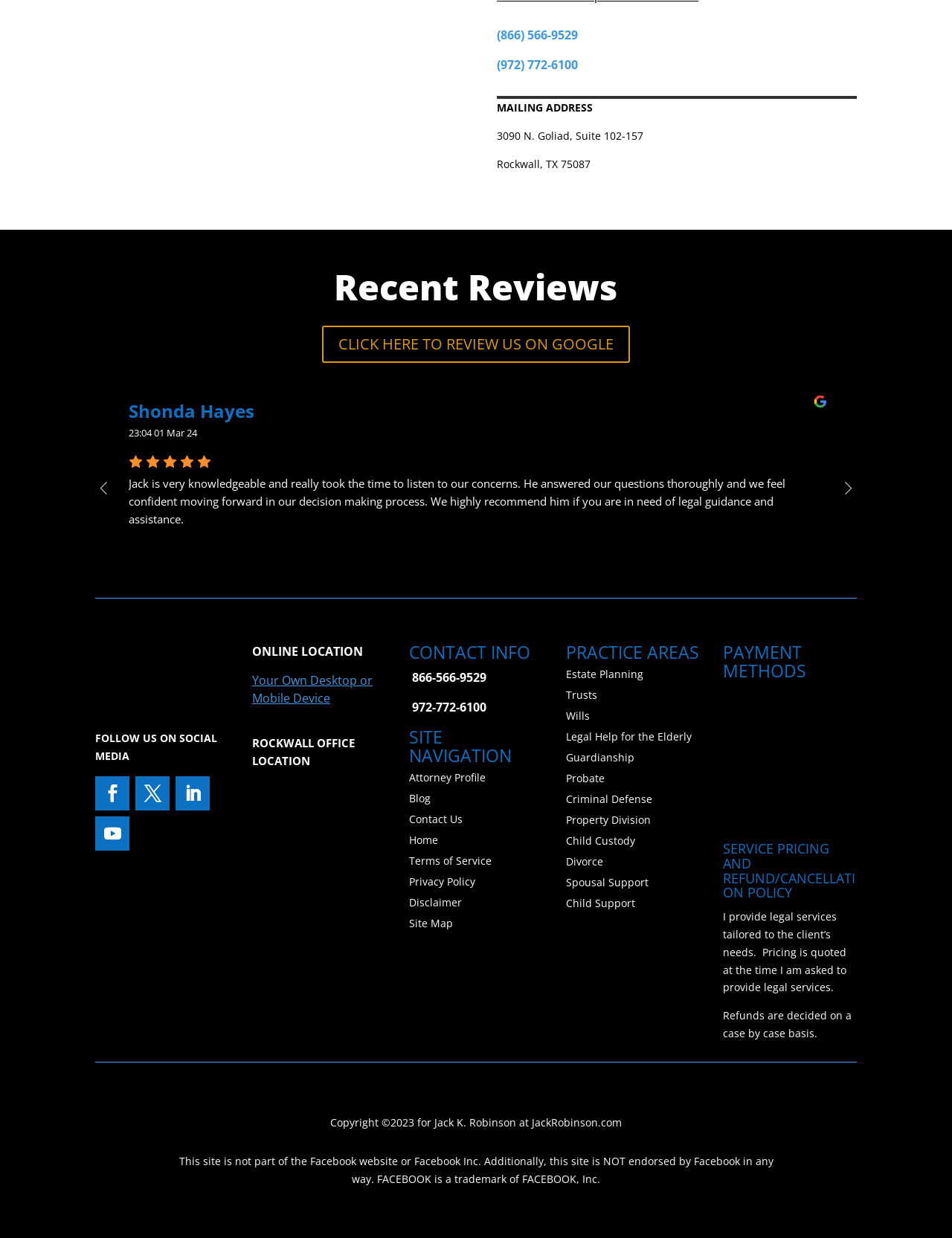For the given element description Home, determine the bounding box coordinates of the UI element. The coordinates should follow the format (top-left x, top-left y, bottom-right x, bottom-right y) and be within the range of 0 to 1.

[0.43, 0.673, 0.46, 0.684]